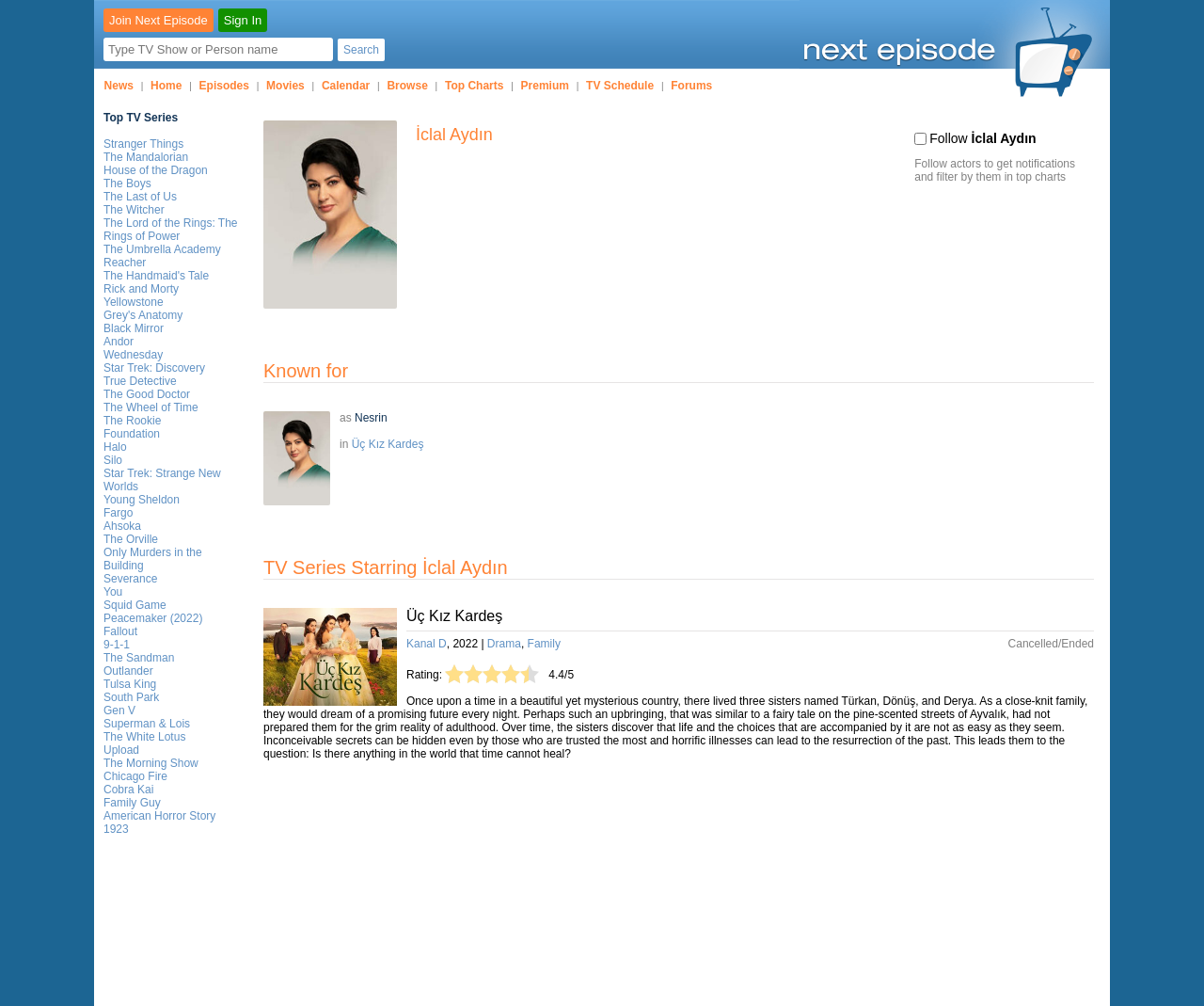Predict the bounding box coordinates of the UI element that matches this description: "kay@uci.edu". The coordinates should be in the format [left, top, right, bottom] with each value between 0 and 1.

None